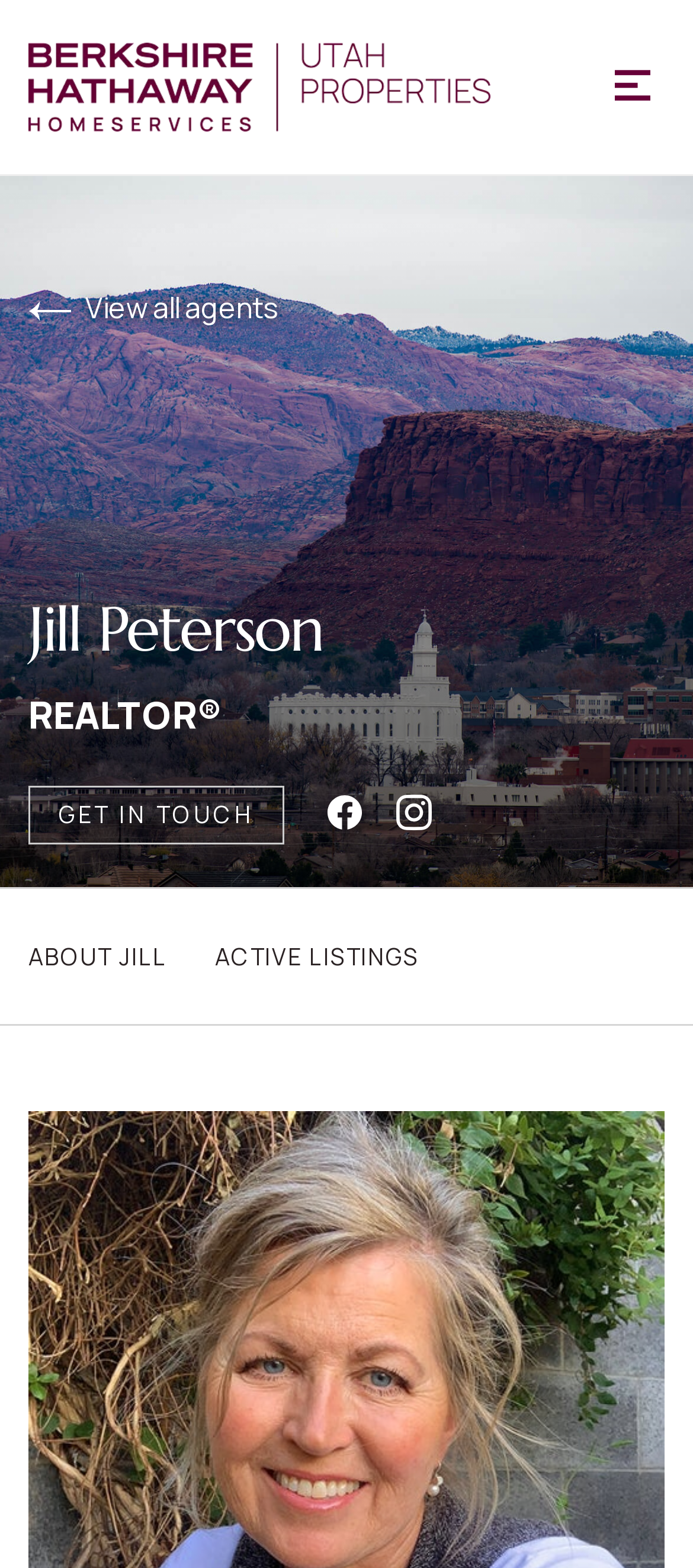How many social media links are there?
Answer the question with a single word or phrase, referring to the image.

2